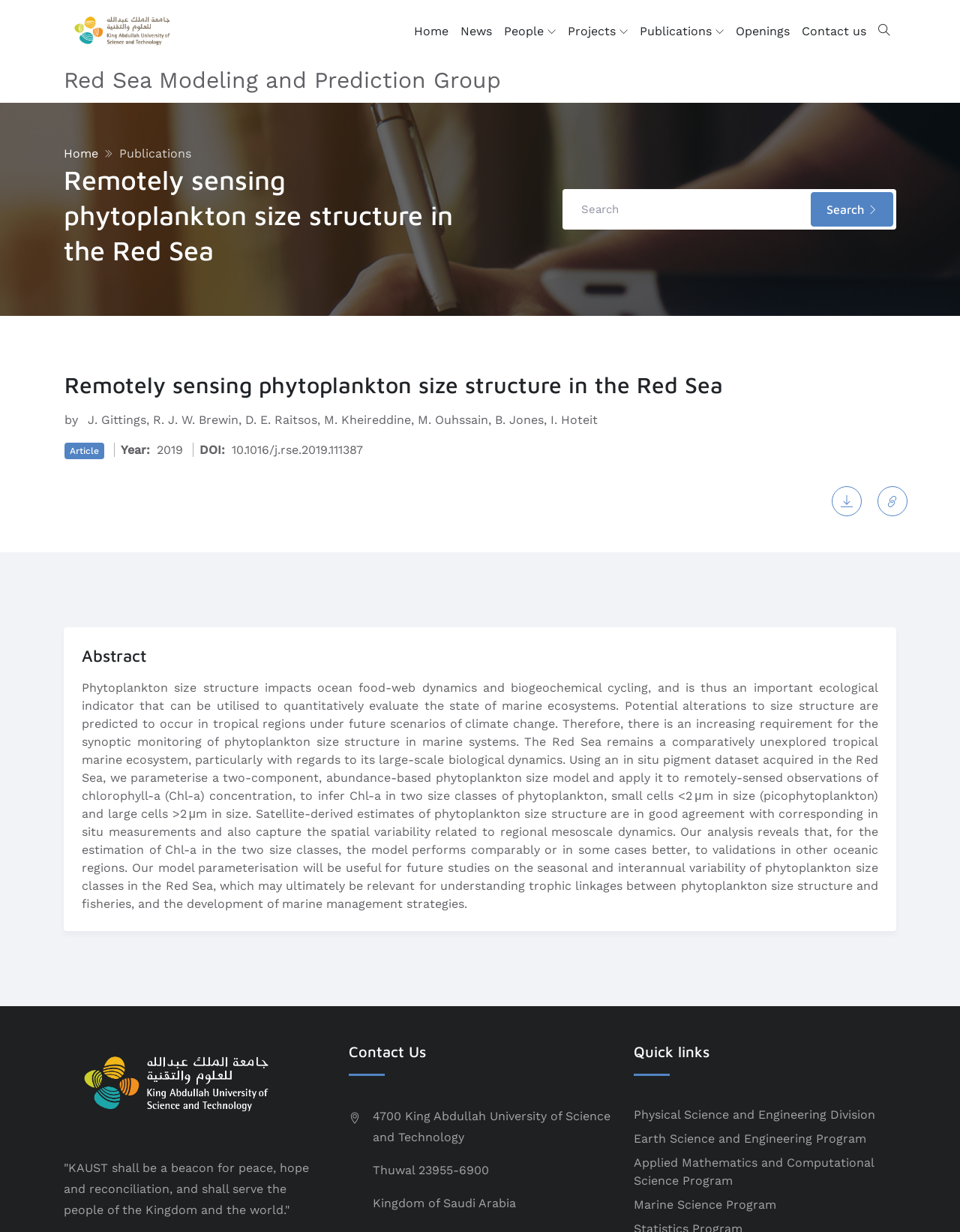Find the bounding box coordinates of the element you need to click on to perform this action: 'Click the ACCOUNT link'. The coordinates should be represented by four float values between 0 and 1, in the format [left, top, right, bottom].

None